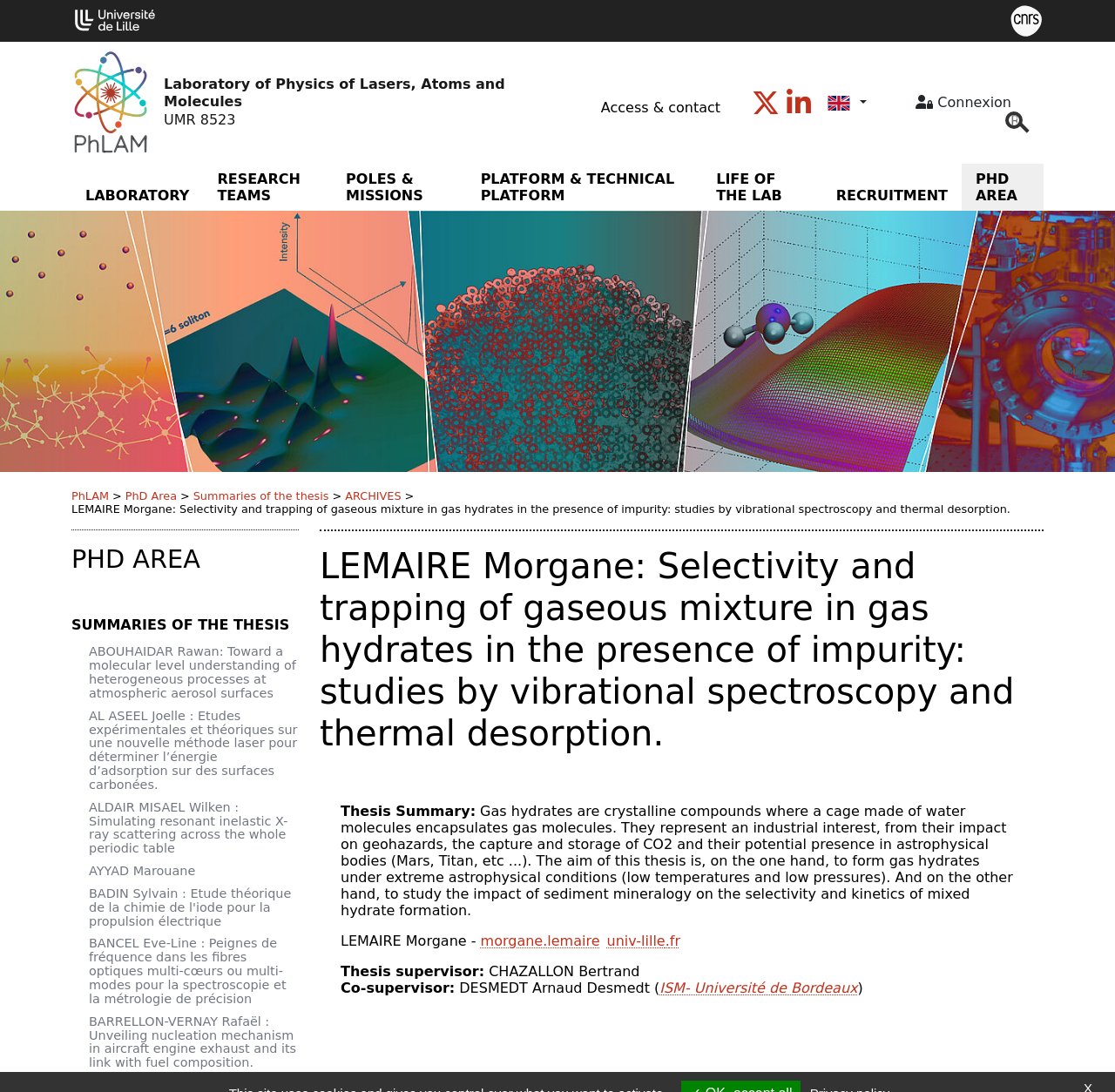Determine the bounding box coordinates of the UI element that matches the following description: "title="Sous la tutelle du CNRS"". The coordinates should be four float numbers between 0 and 1 in the format [left, top, right, bottom].

[0.905, 0.011, 0.936, 0.026]